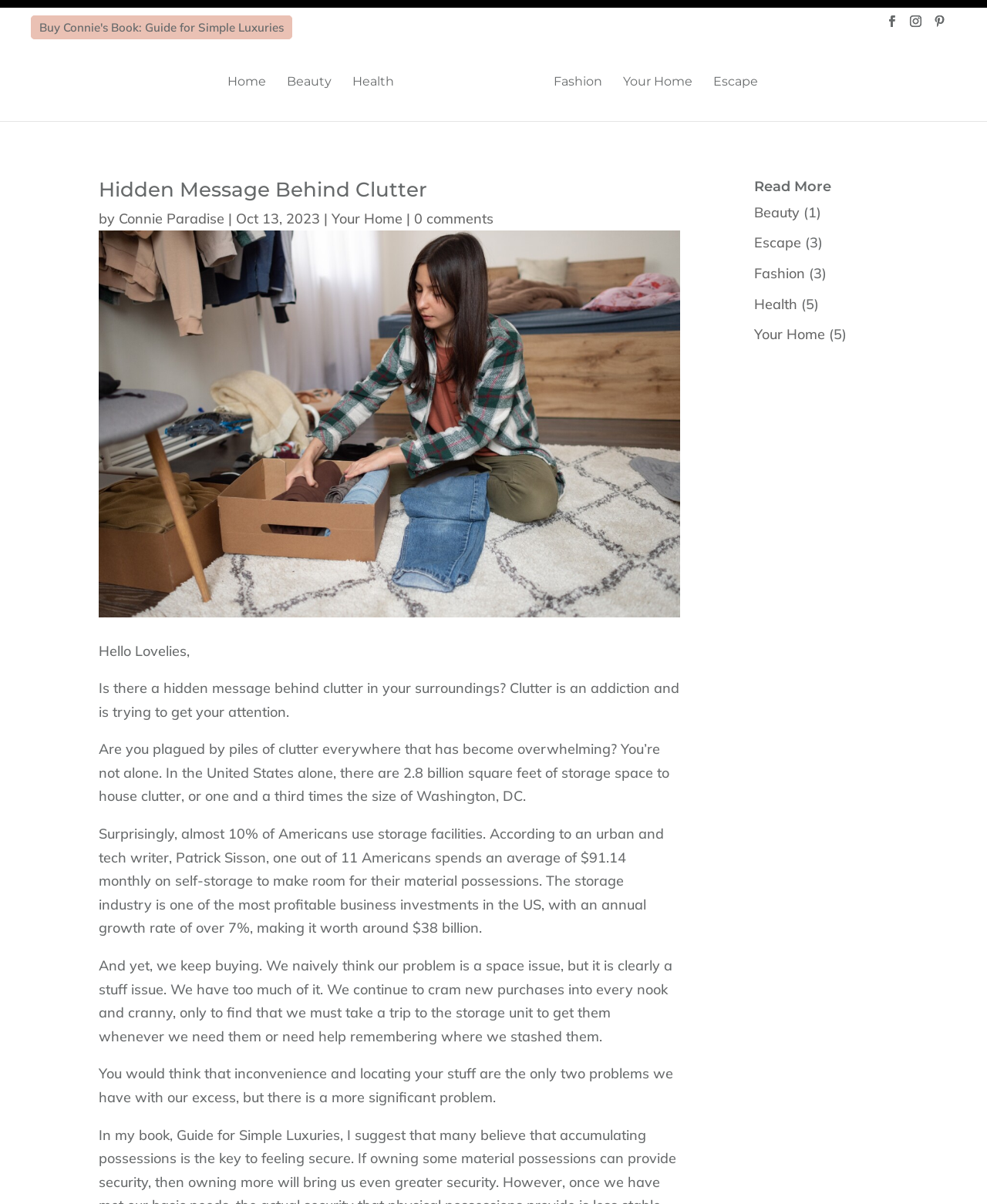How many comments are there on the current article?
Using the screenshot, give a one-word or short phrase answer.

0